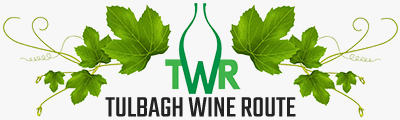Convey a rich and detailed description of the image.

The image features the logo of the Tulbagh Wine Route, prominently displaying the acronym "TWR" in bold green letters at the center. Surrounding the text are elegant illustrations of grapevines with lush green leaves, symbolizing the region's rich viticultural heritage. The design integrates nature and elegance, reflecting the distinctive wines and scenic beauty associated with the Tulbagh area. This logo encapsulates the essence of wine tourism, inviting visitors to explore the award-winning valley renowned for its exceptional wines and picturesque landscapes.